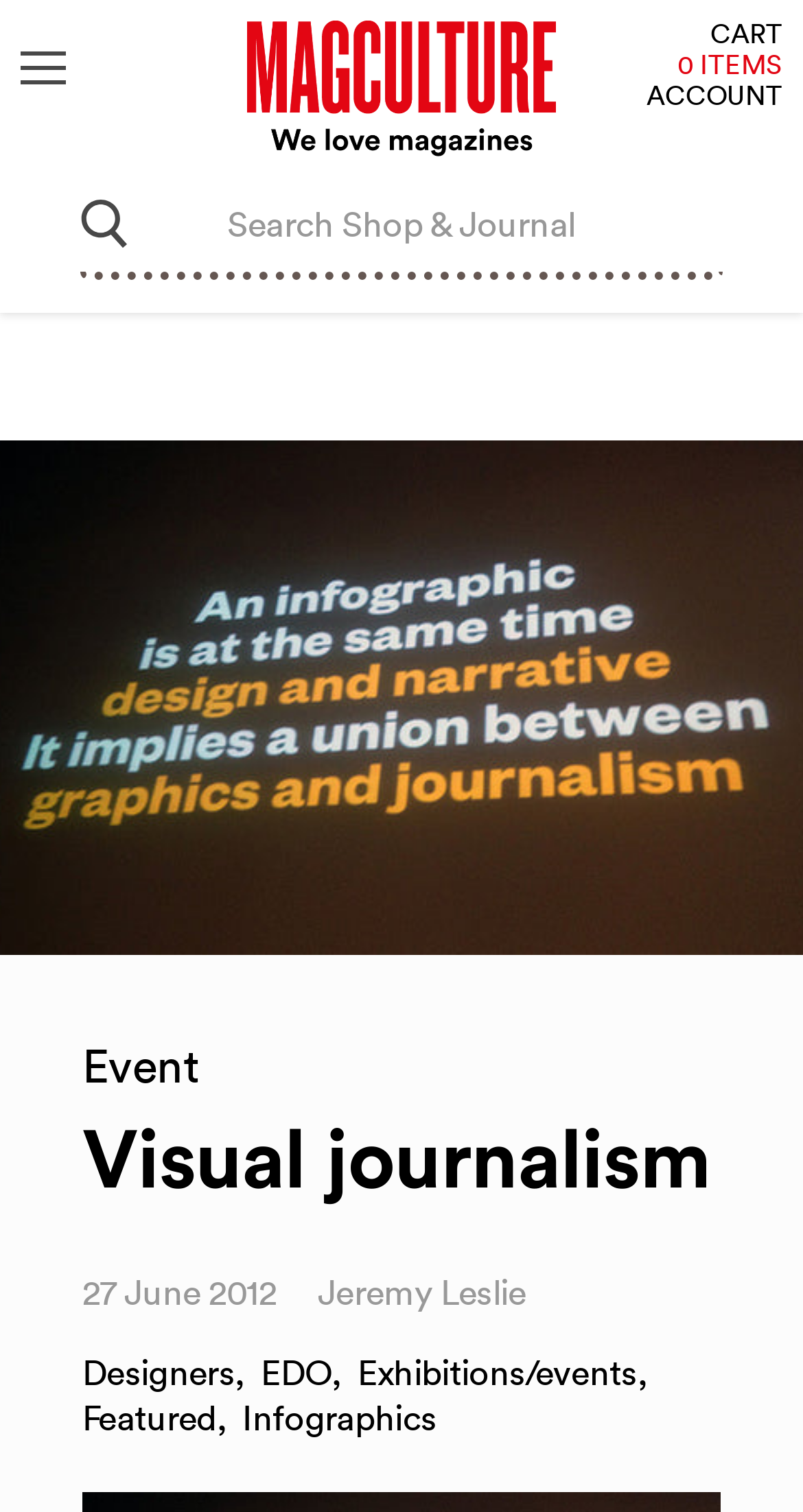Provide the bounding box coordinates for the UI element that is described as: "Cart View cart".

[0.885, 0.014, 0.974, 0.034]